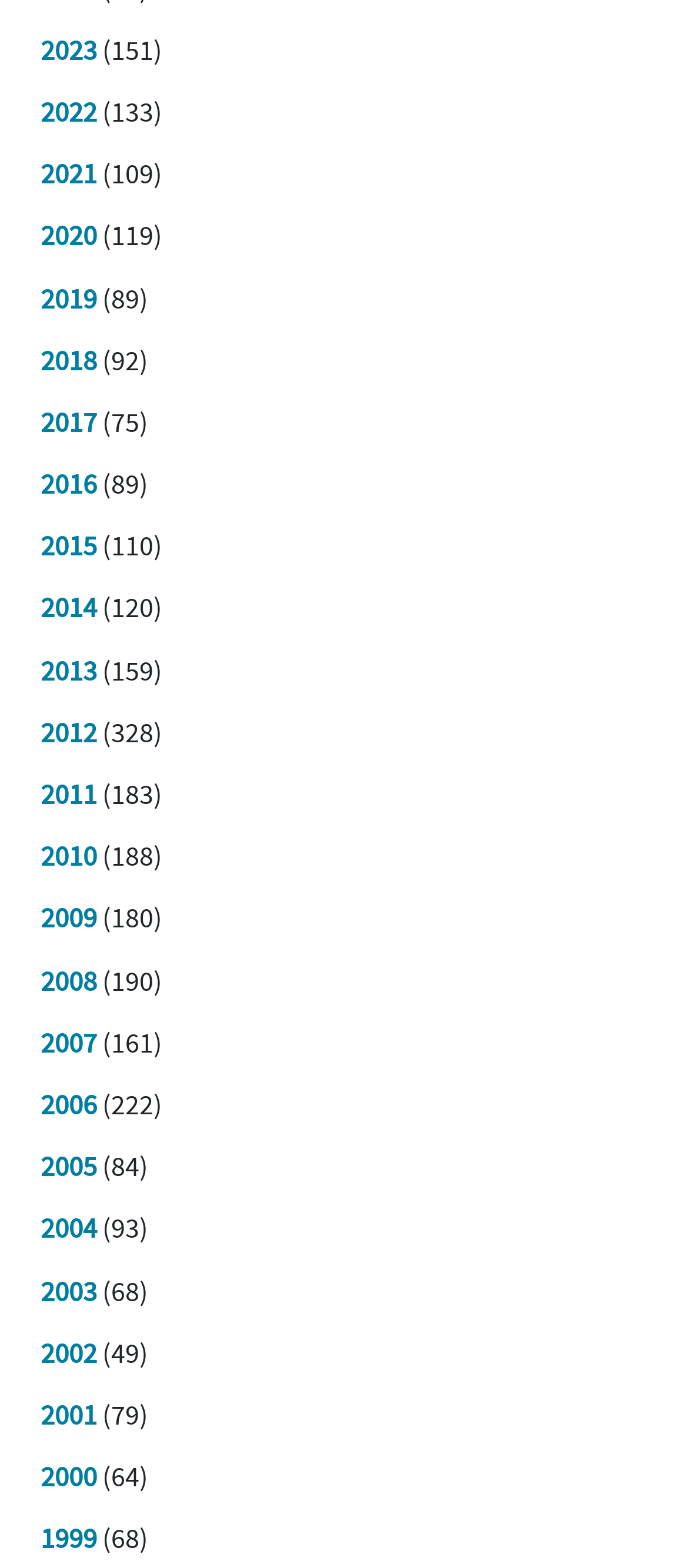Please determine the bounding box coordinates of the section I need to click to accomplish this instruction: "Select 2007".

[0.059, 0.654, 0.141, 0.677]